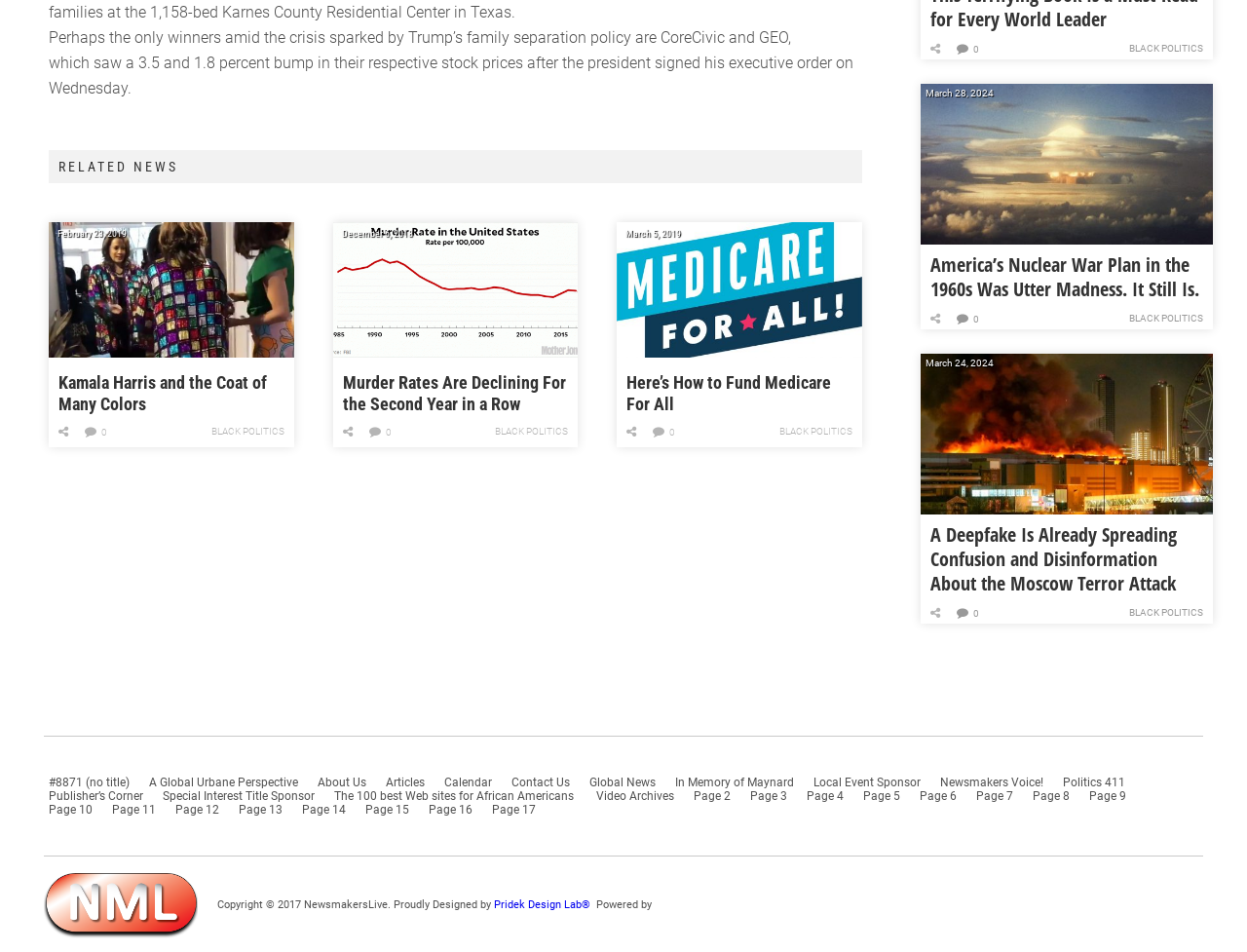How many navigation links are at the top of the webpage?
Answer with a single word or phrase, using the screenshot for reference.

14